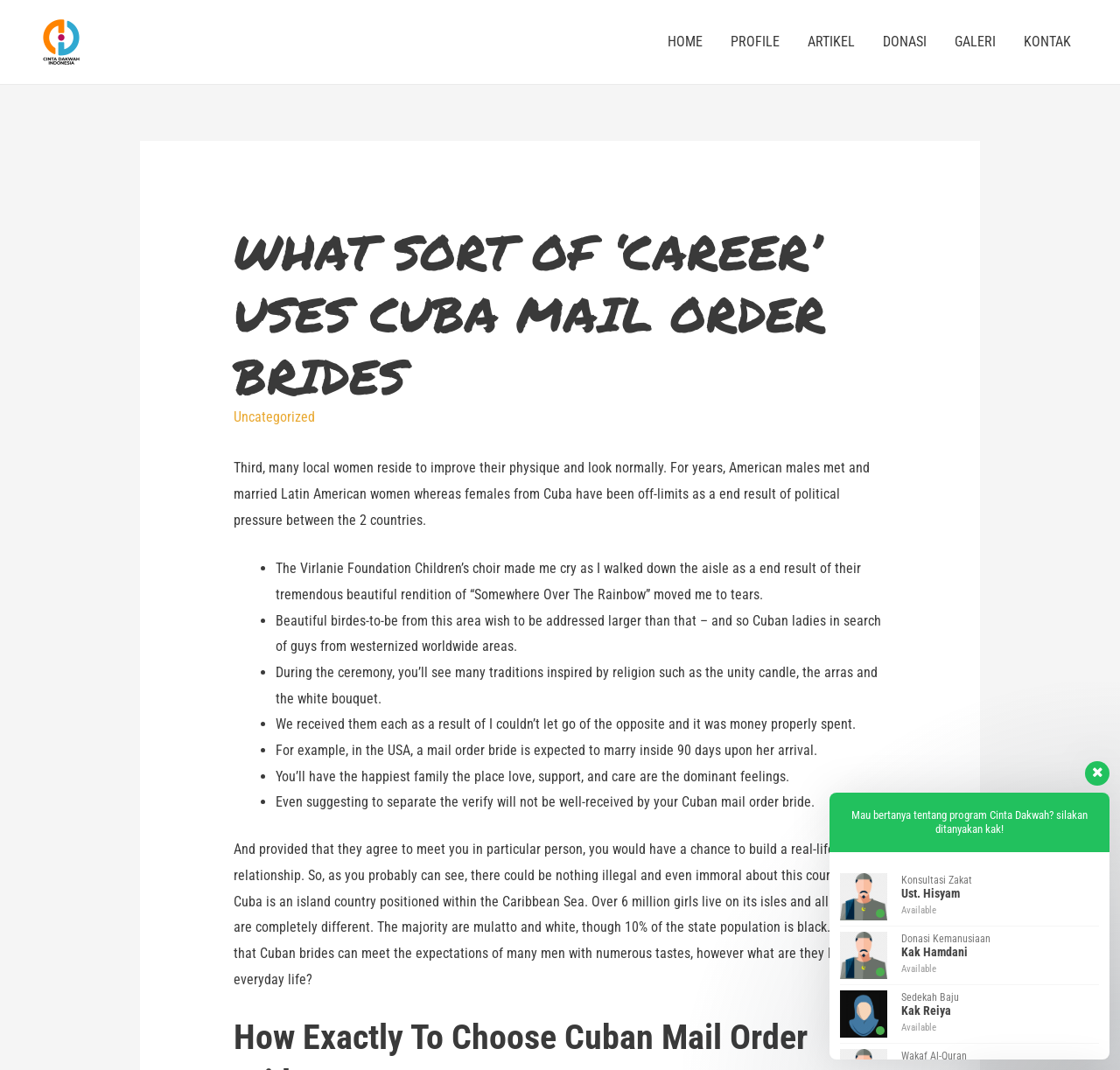Articulate a detailed summary of the webpage's content and design.

This webpage appears to be a blog post or article about Cuba Mail Order Brides. At the top, there is a logo and a link to "Yayasan Cinta Dakwah Indonesia" on the left side, and a navigation menu with links to "HOME", "PROFILE", "ARTIKEL", "DONASI", "GALERI", and "KONTAK" on the right side.

Below the navigation menu, there is a header section with a heading that reads "WHAT SORT OF ‘CAREER’ USES CUBA MAIL ORDER BRIDES". Next to the heading, there is a link to "Uncategorized". 

The main content of the webpage is a long article with several paragraphs of text. The text is divided into sections with bullet points, and each section discusses a different aspect of Cuba Mail Order Brides. The article appears to be informative, providing details about the characteristics and expectations of Cuban women, as well as the process of meeting and marrying them.

At the bottom of the webpage, there are three links to WhatsApp support services, each with a corresponding image. These links are aligned to the right side of the page. Above these links, there is a static text that reads "Mau bertanya tentang program Cinta Dakwah? silakan ditanyakan kak!".